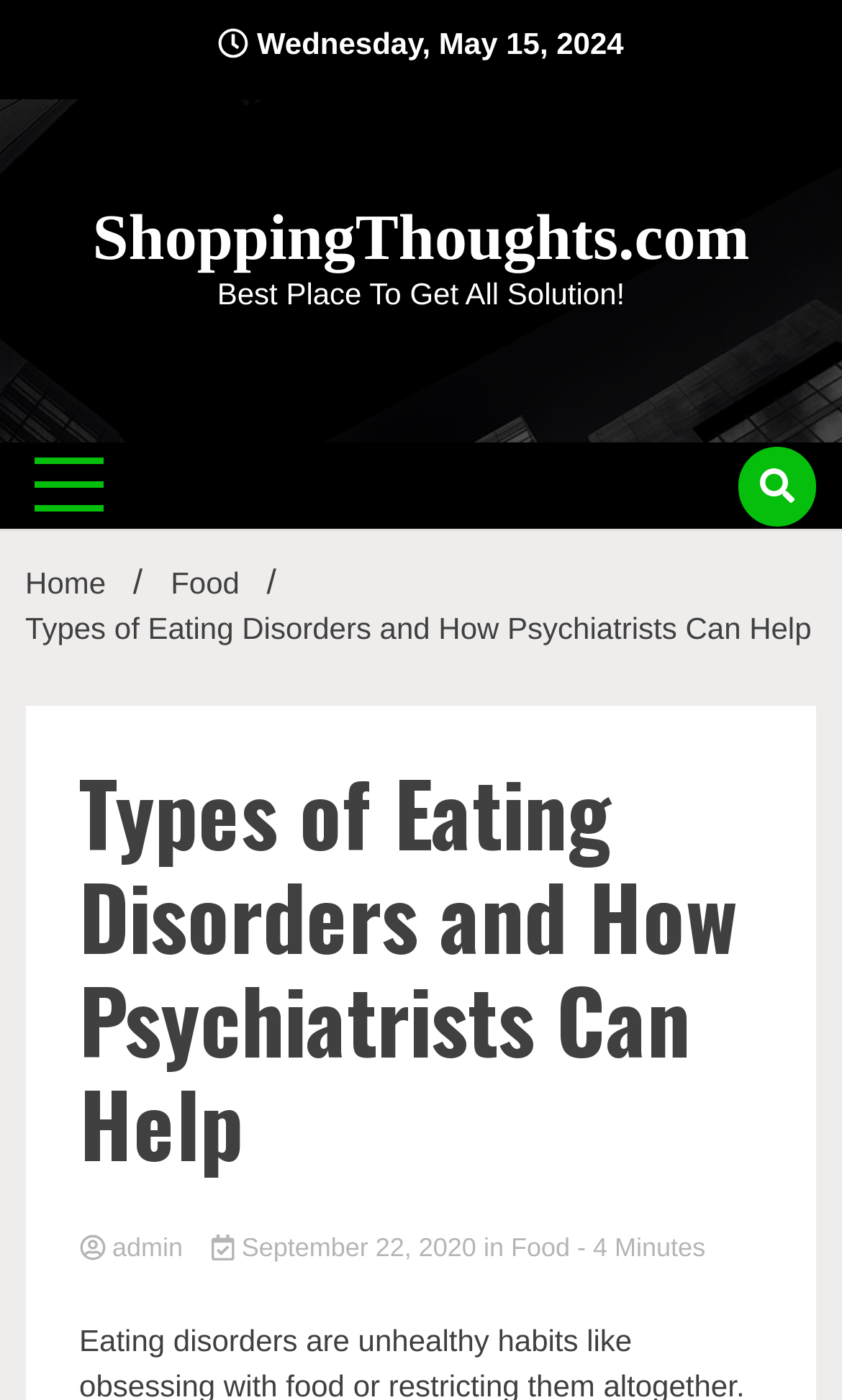Please examine the image and provide a detailed answer to the question: How many links are in the breadcrumbs navigation?

I counted the links in the breadcrumbs navigation section, which are 'Home /' and 'Food /', so there are 2 links in total.